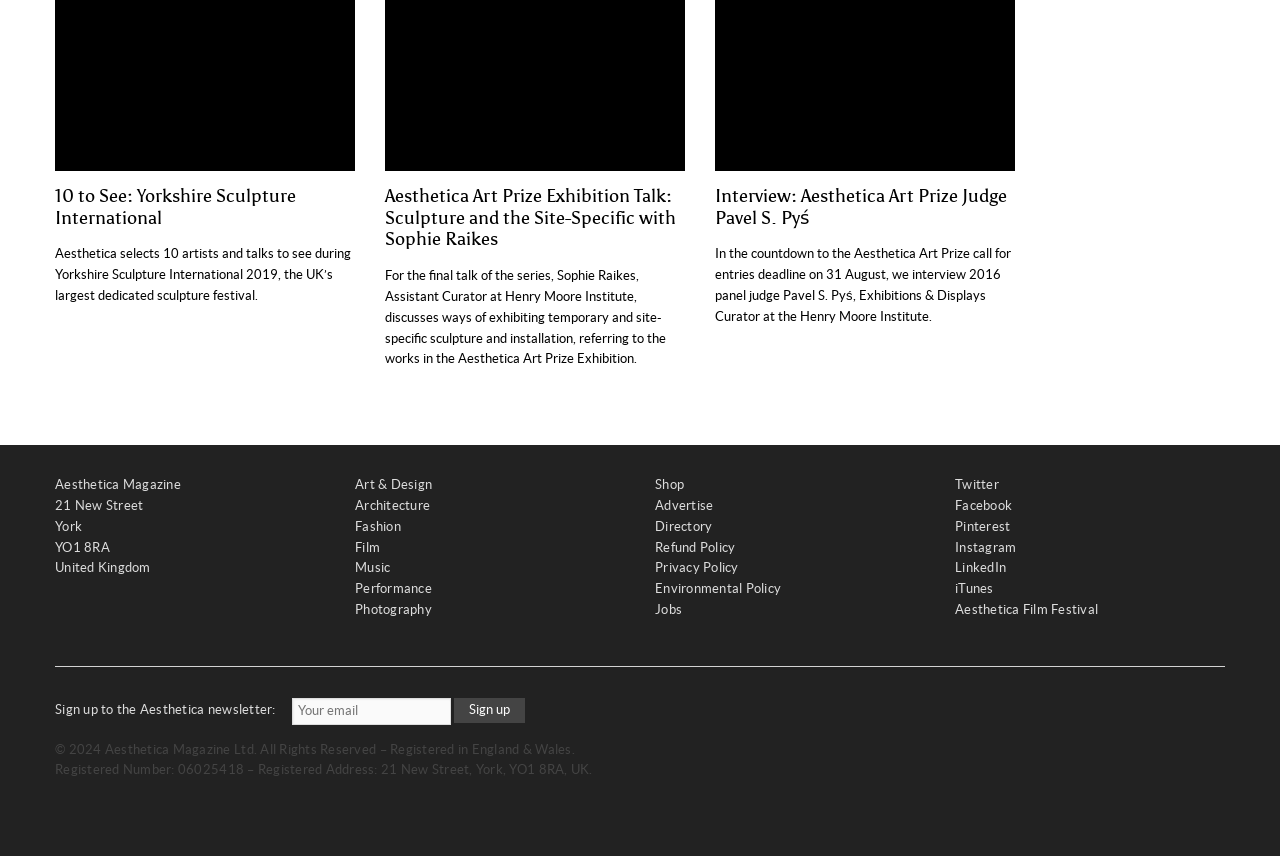Based on the provided description, "StyleGAN, a step-by-step introduction", find the bounding box of the corresponding UI element in the screenshot.

None